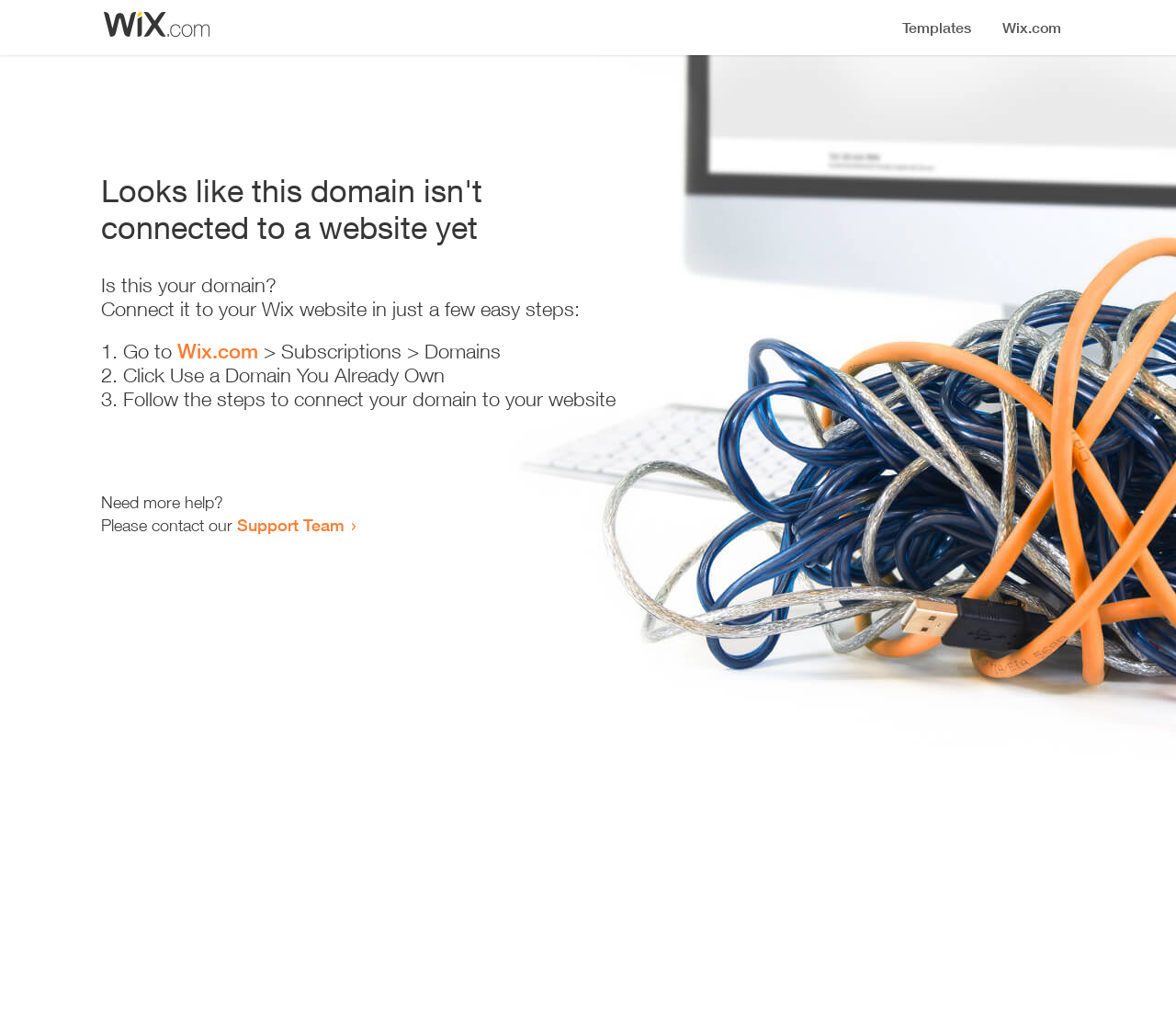Extract the text of the main heading from the webpage.

Looks like this domain isn't
connected to a website yet